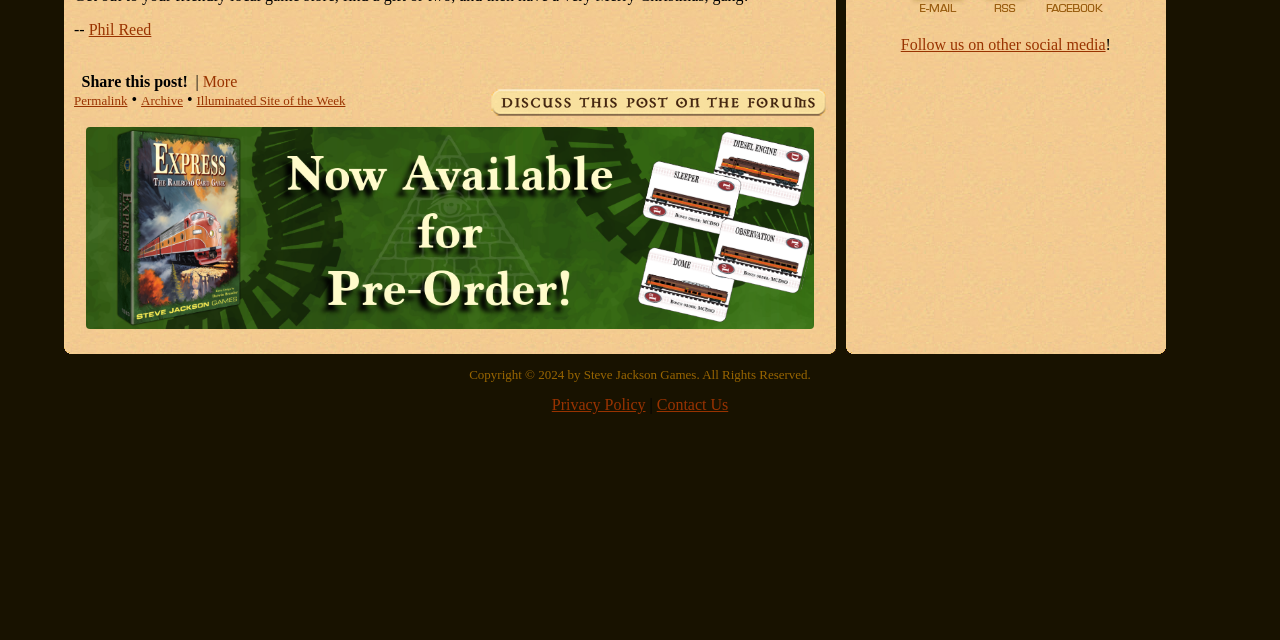Locate the bounding box of the UI element based on this description: "Privacy Policy". Provide four float numbers between 0 and 1 as [left, top, right, bottom].

[0.431, 0.618, 0.504, 0.645]